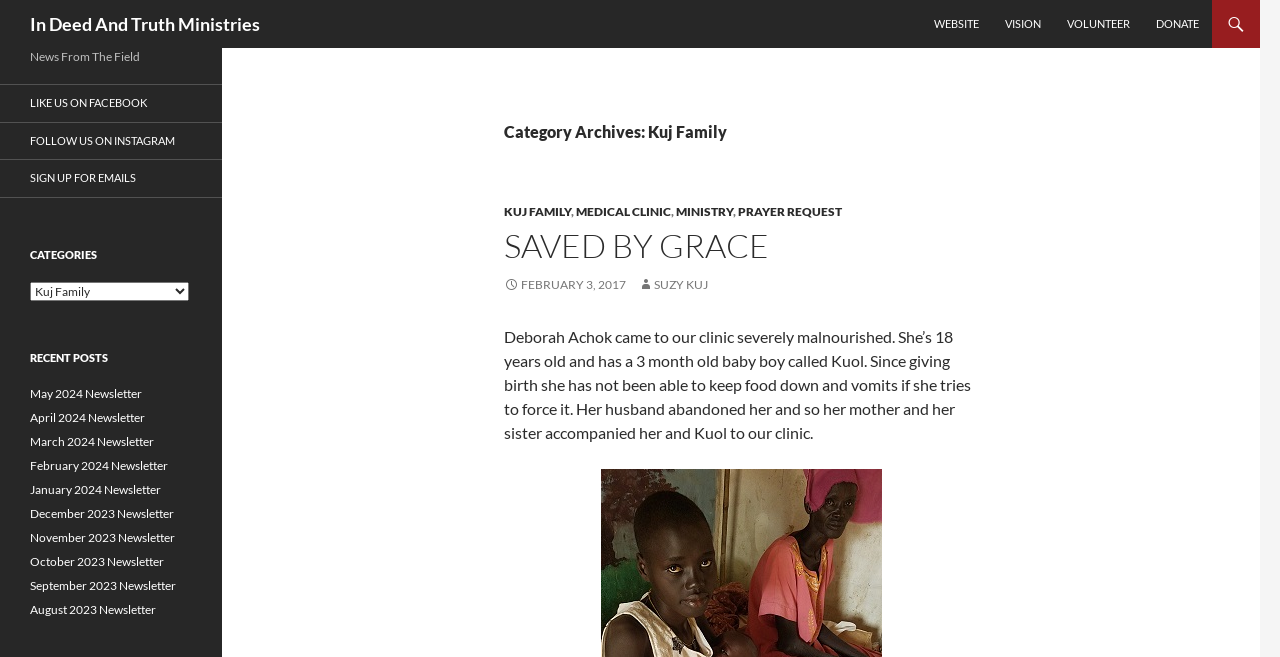Examine the image carefully and respond to the question with a detailed answer: 
How old is Deborah Achok?

The age of Deborah Achok can be determined by reading the static text element 'Deborah Achok came to our clinic severely malnourished. She’s 18 years old and has a 3 month old baby boy called Kuol.' which mentions her age as 18 years old.